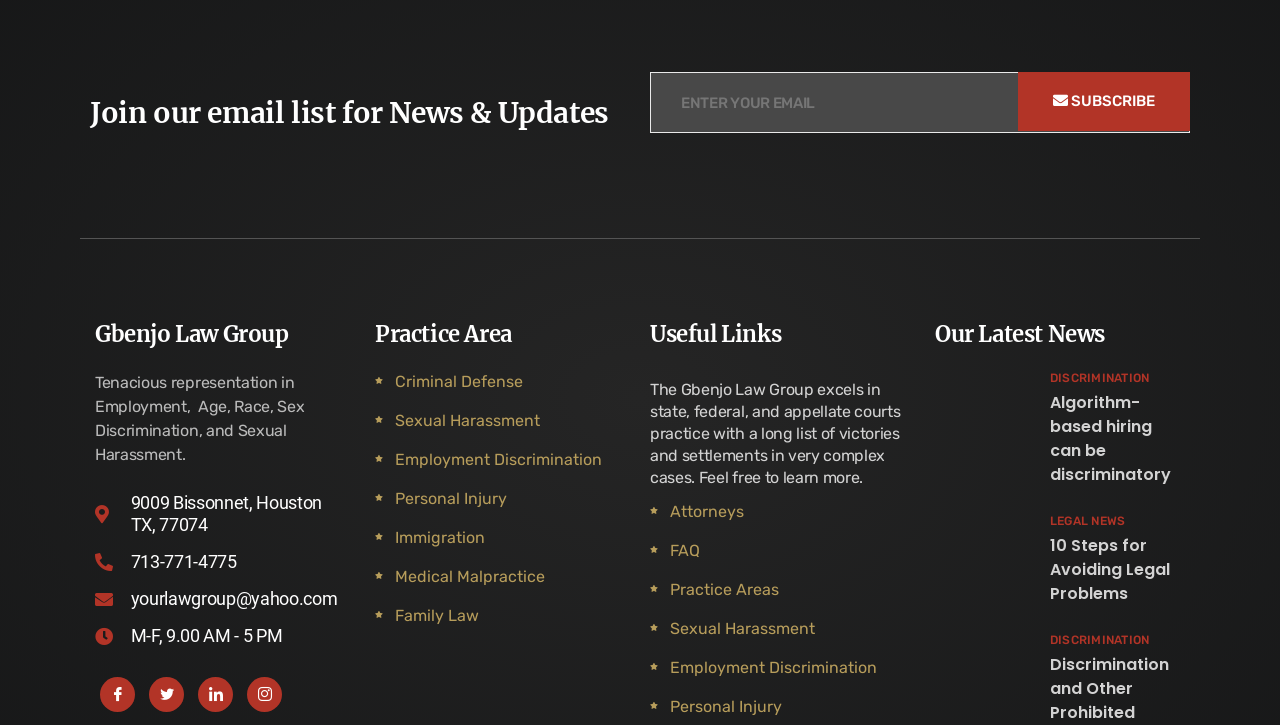Find the bounding box coordinates of the element to click in order to complete the given instruction: "Contact the law group via email."

[0.102, 0.811, 0.264, 0.84]